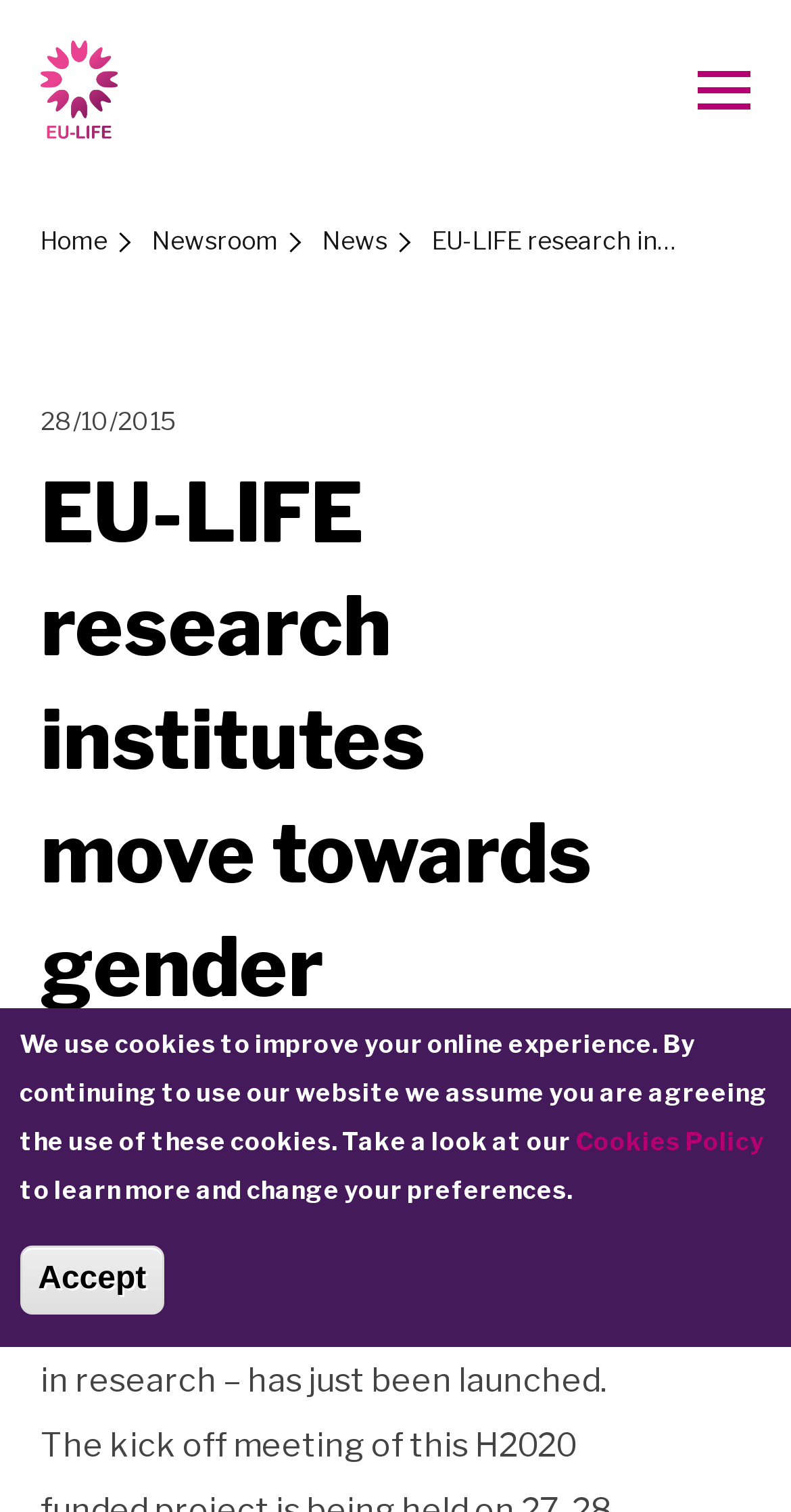Provide a comprehensive description of the webpage.

The webpage is about EU-LIFE research institutes moving towards gender equality. At the top left corner, there is an EU Life Logo image, which is also a link. Next to it, there is a "Skip to main content" link. Below these elements, there is a navigation menu with links to "Home", "Newsroom", "News", and the current page "EU-LIFE research institutes move towards gender equality".

On the left side, there is a date "28/10/2015" displayed. The main content of the page is a heading with the same title as the webpage, "EU-LIFE research institutes move towards gender equality", which takes up most of the page's width.

At the bottom of the page, there is a message about cookies, stating that the website uses cookies to improve the online experience and providing a link to the "Cookies Policy" for more information. Below this message, there is a button to "Accept" the use of cookies.

On the bottom left corner, there is a link to "LIBRA".